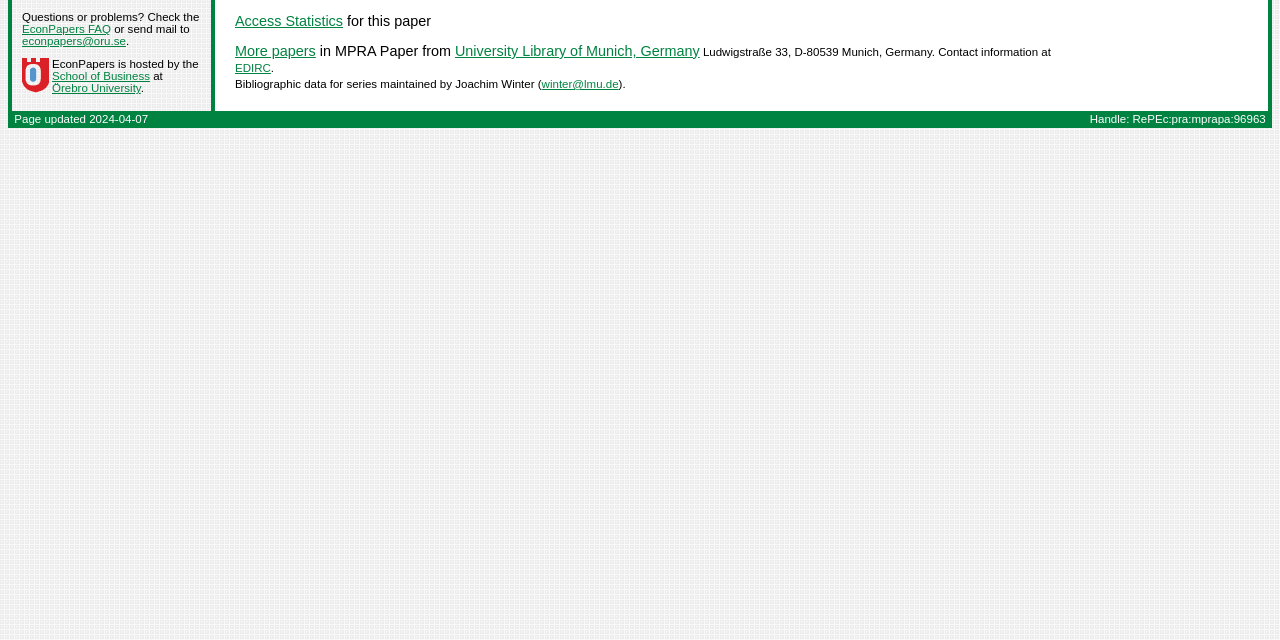Using the element description provided, determine the bounding box coordinates in the format (top-left x, top-left y, bottom-right x, bottom-right y). Ensure that all values are floating point numbers between 0 and 1. Element description: Access Statistics

[0.184, 0.02, 0.268, 0.045]